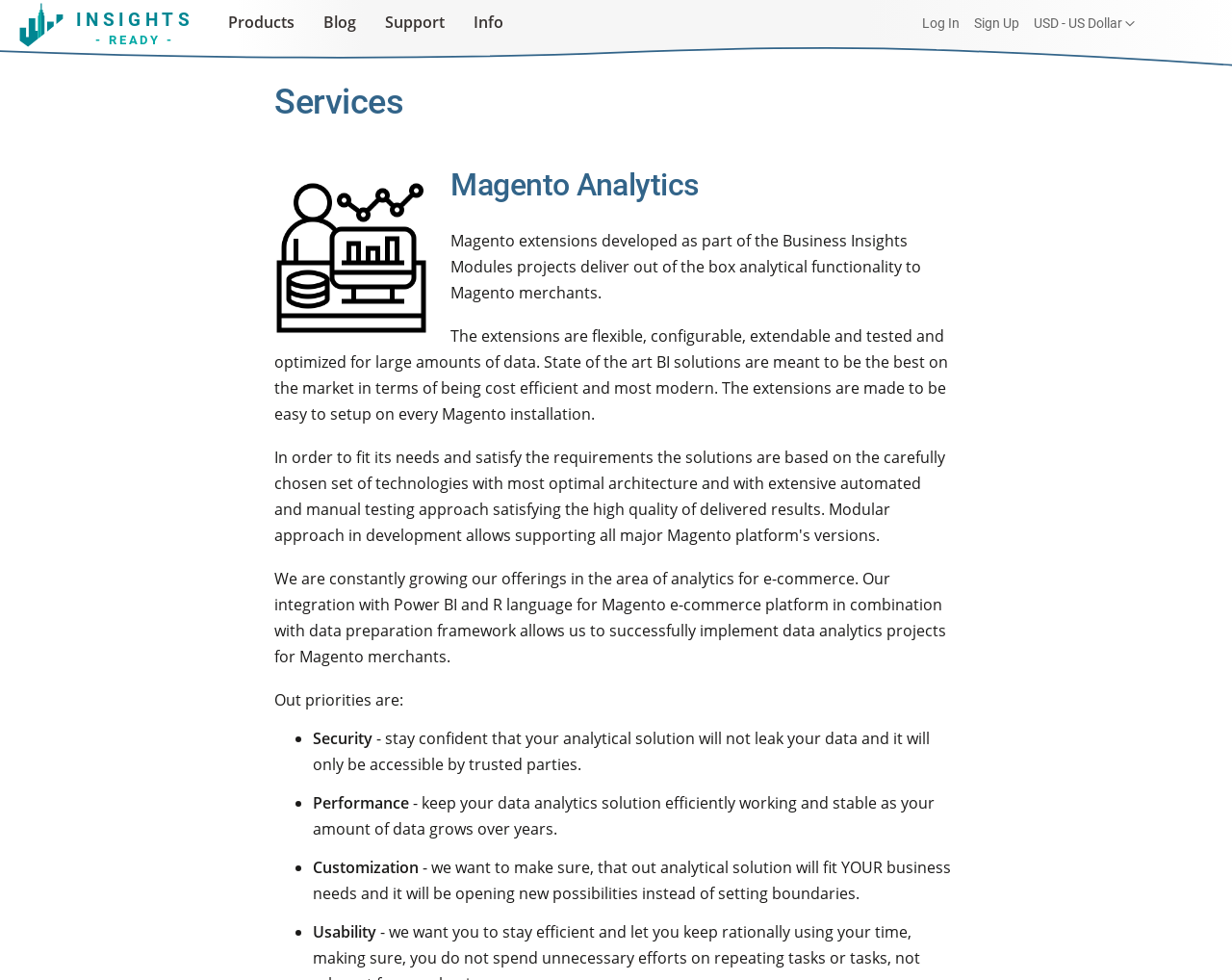Identify the bounding box for the described UI element. Provide the coordinates in (top-left x, top-left y, bottom-right x, bottom-right y) format with values ranging from 0 to 1: parent_node: 103 days ago

None